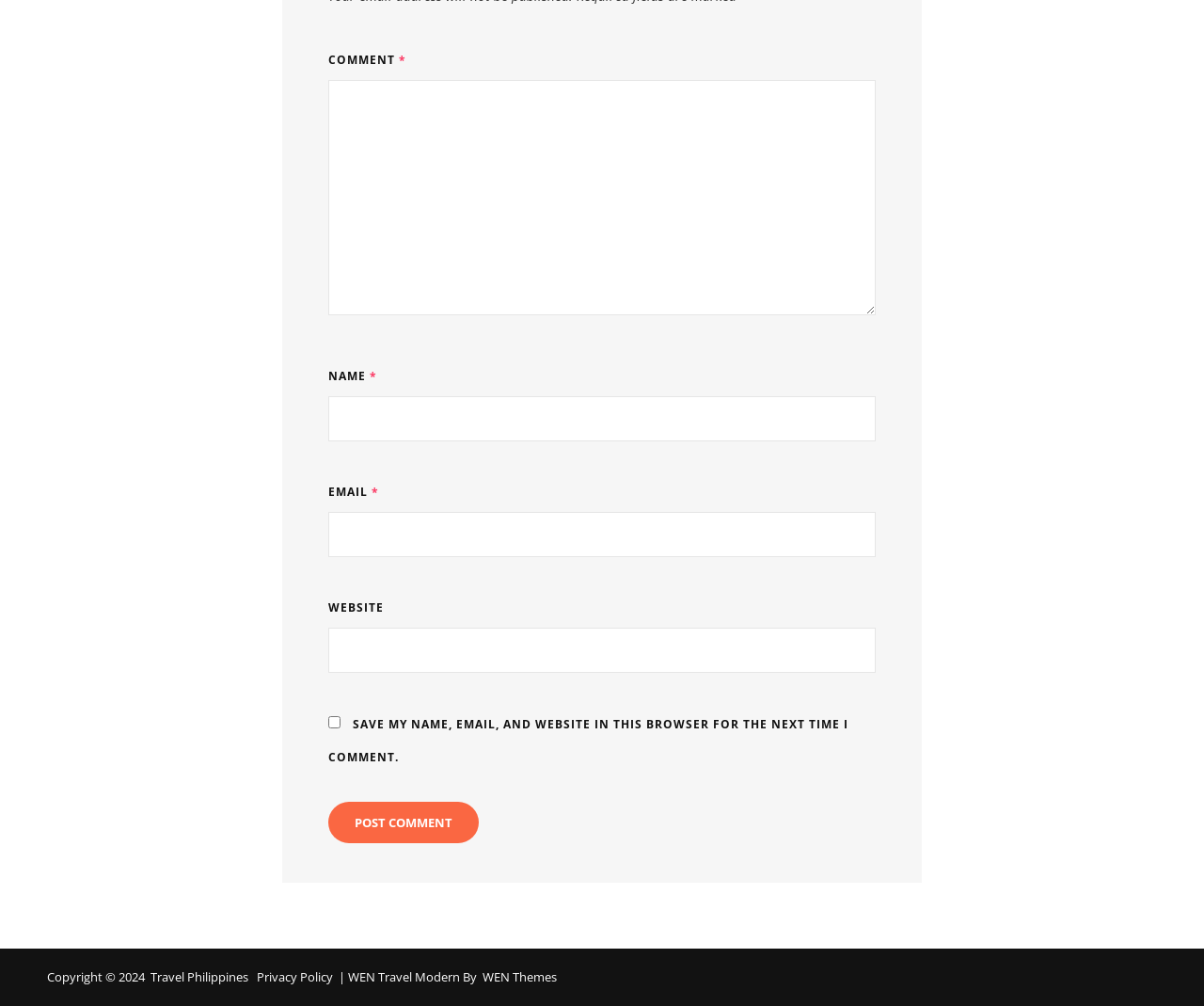What is the text on the button?
Refer to the screenshot and answer in one word or phrase.

Post Comment